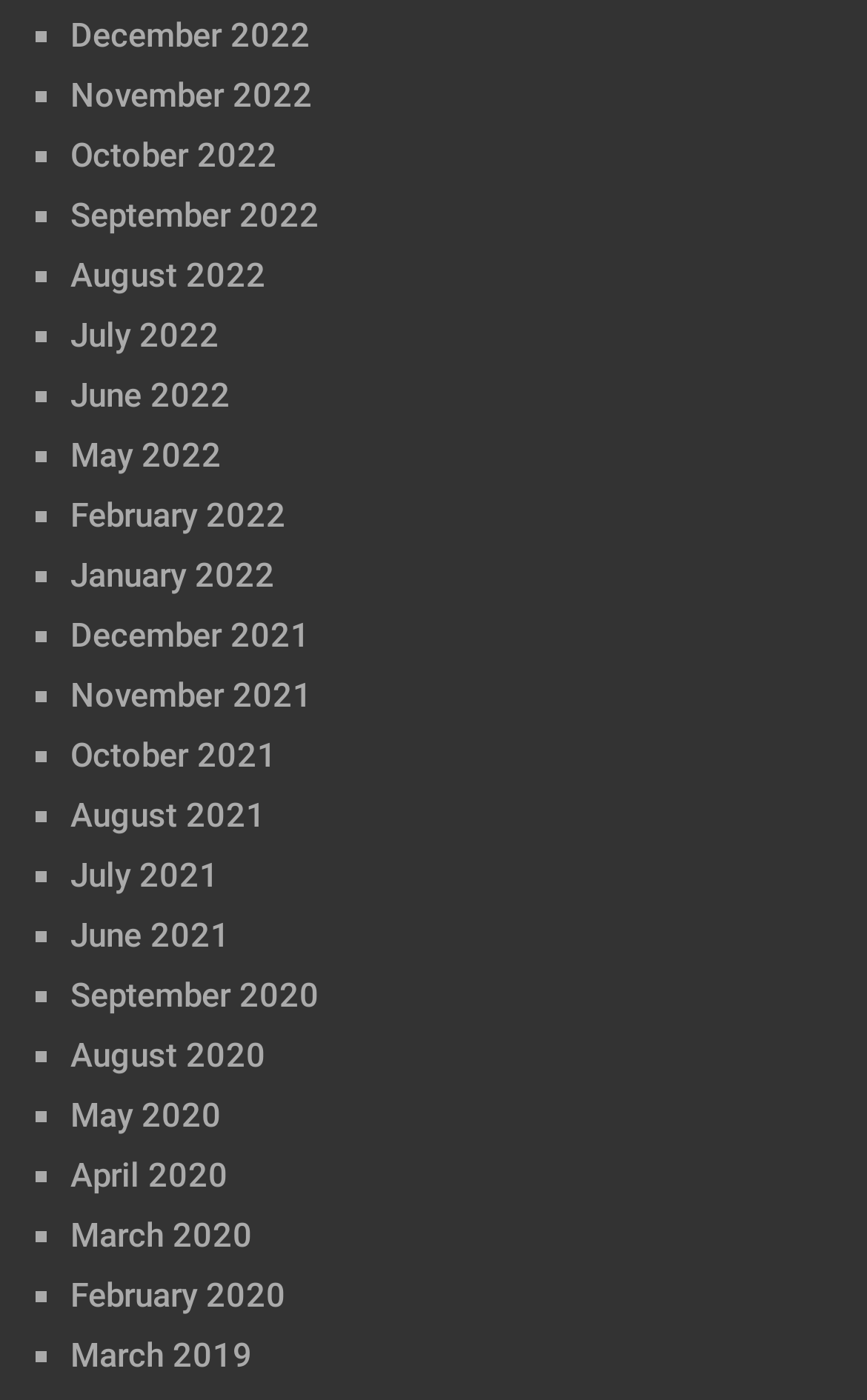Please examine the image and answer the question with a detailed explanation:
What is the most recent month listed?

By examining the list of links on the webpage, I found that the most recent month listed is December 2022, which is the first link in the list.